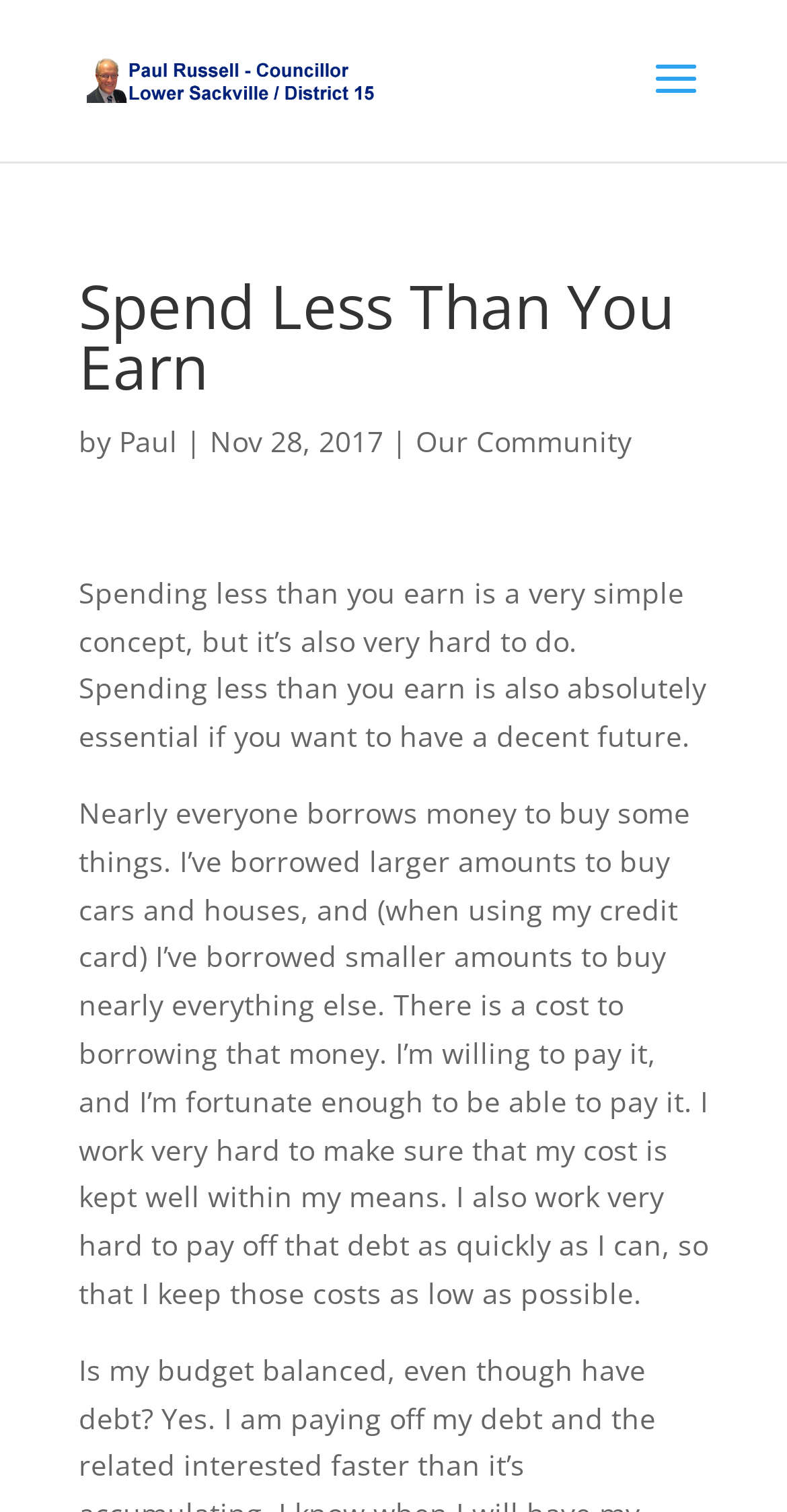Provide a thorough description of this webpage.

The webpage is about Paul Russell, a councillor for Lower Sackville/District 15, and his thoughts on personal finance. At the top left of the page, there is a link to Paul Russell's profile, accompanied by a small image. Below this, there is a heading that reads "Spend Less Than You Earn". 

To the right of the heading, there is a byline that indicates the author of the article, Paul, with a date of November 28, 2017. Next to the byline, there is a link to "Our Community". 

The main content of the page is a two-paragraph article that discusses the importance of spending less than one earns. The first paragraph explains that while this concept is simple, it is also difficult to achieve and essential for a decent future. The second paragraph is a personal anecdote from the author, discussing his own experiences with borrowing money and the importance of keeping costs within one's means and paying off debt quickly.